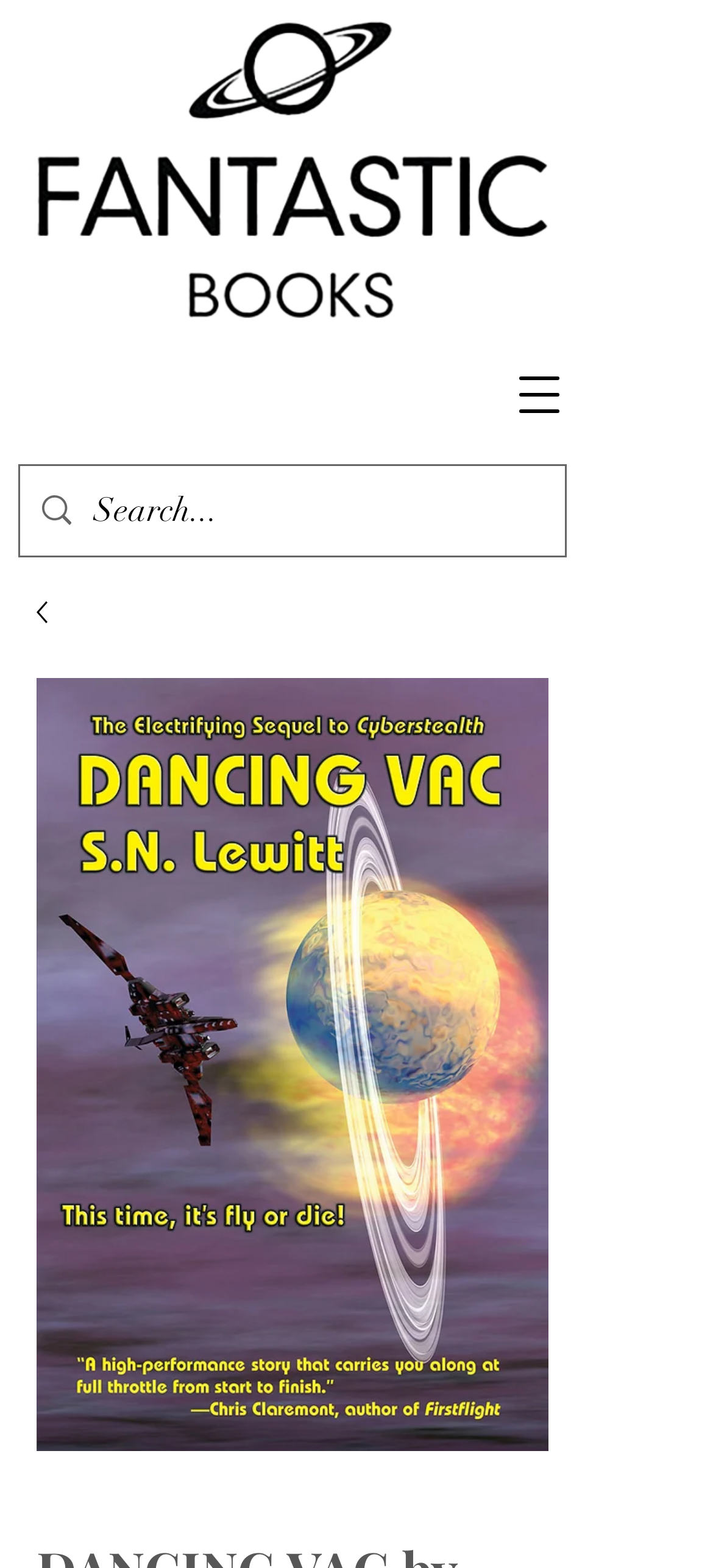Offer a detailed explanation of the webpage layout and contents.

The webpage appears to be a book promotion page, specifically for "DANCING VAC" by S.N. Lewitt. At the top left corner, there is a website logo, which is an image with no background. To the right of the logo, there is a button to open a navigation menu.

Below the logo and navigation button, there is a search bar that spans most of the width of the page. The search bar contains a search box with a placeholder text "Search..." and a small image to the left of the box. Above the search box, there is a small icon.

On the same horizontal level as the search bar, there is a link with an image, which is positioned to the right of the search bar. The link's image is relatively small compared to the search bar.

The main content of the page is an image that takes up most of the page's height, showcasing the book cover of "DANCING VAC" by S.N. Lewitt. The image is positioned below the search bar and navigation button, and it spans almost the entire width of the page.

There is no prominent text or paragraph on the page, but the meta description suggests that the book is a sequel to "Cyberstealth" and involves a thrilling storyline about partners in flight who become rivals at war.